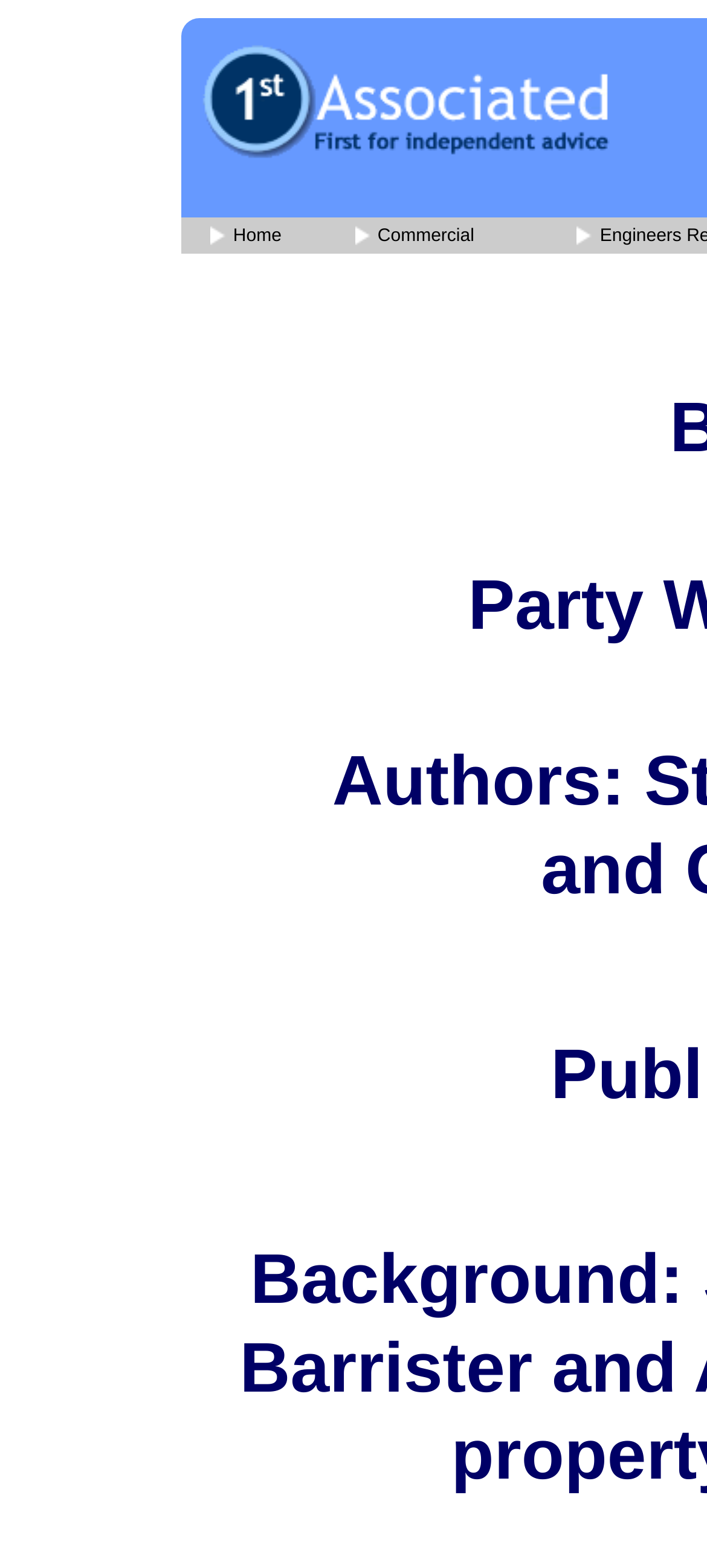How many columns are in the layout table cell?
Answer the question with a single word or phrase derived from the image.

2